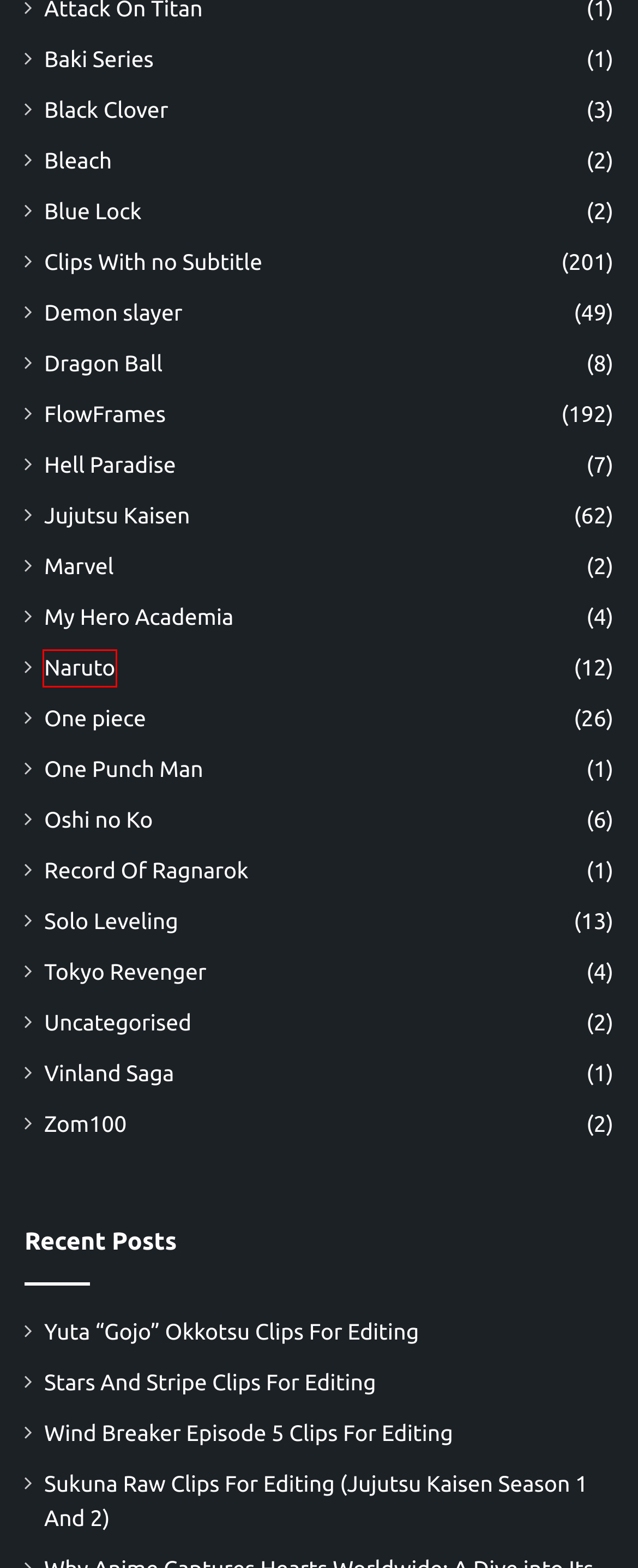Observe the screenshot of a webpage with a red bounding box around an element. Identify the webpage description that best fits the new page after the element inside the bounding box is clicked. The candidates are:
A. Jujutsu Kaisen Season 2 Ending No Subtitle Clips – ringwitdaclips.com
B. Bleach 2nd Cour Trailer clips with no subtitle – ringwitdaclips.com
C. Naruto And Sasuke vs Momoshiki Clips – ringwitdaclips.com
D. Demon Slayer FlowClips – ringwitdaclips.com
E. Why Anime Captures Hearts Worldwide: A Dive into Its Unique Appeal – ringwitdaclips.com
F. Tokyo Revengers Season 3 Trailer – ringwitdaclips.com
G. Oshi No Ko Opening and Ending Clips/Flow Frames – ringwitdaclips.com
H. Black Clover movie Trailer clips with no subtitle Scenes – ringwitdaclips.com

C